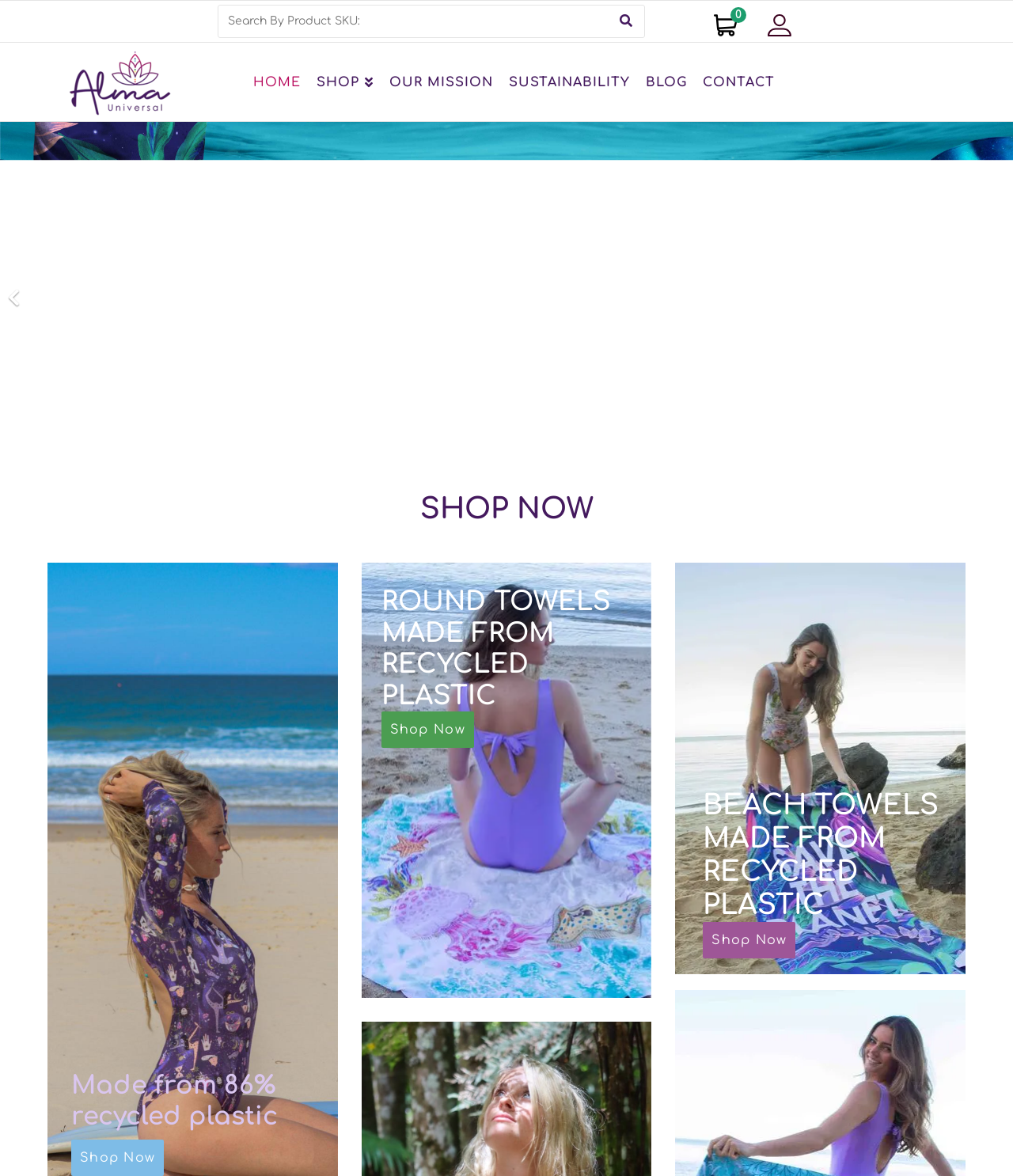Please identify the bounding box coordinates of the clickable region that I should interact with to perform the following instruction: "Click the 'Contact Us' link". The coordinates should be expressed as four float numbers between 0 and 1, i.e., [left, top, right, bottom].

None